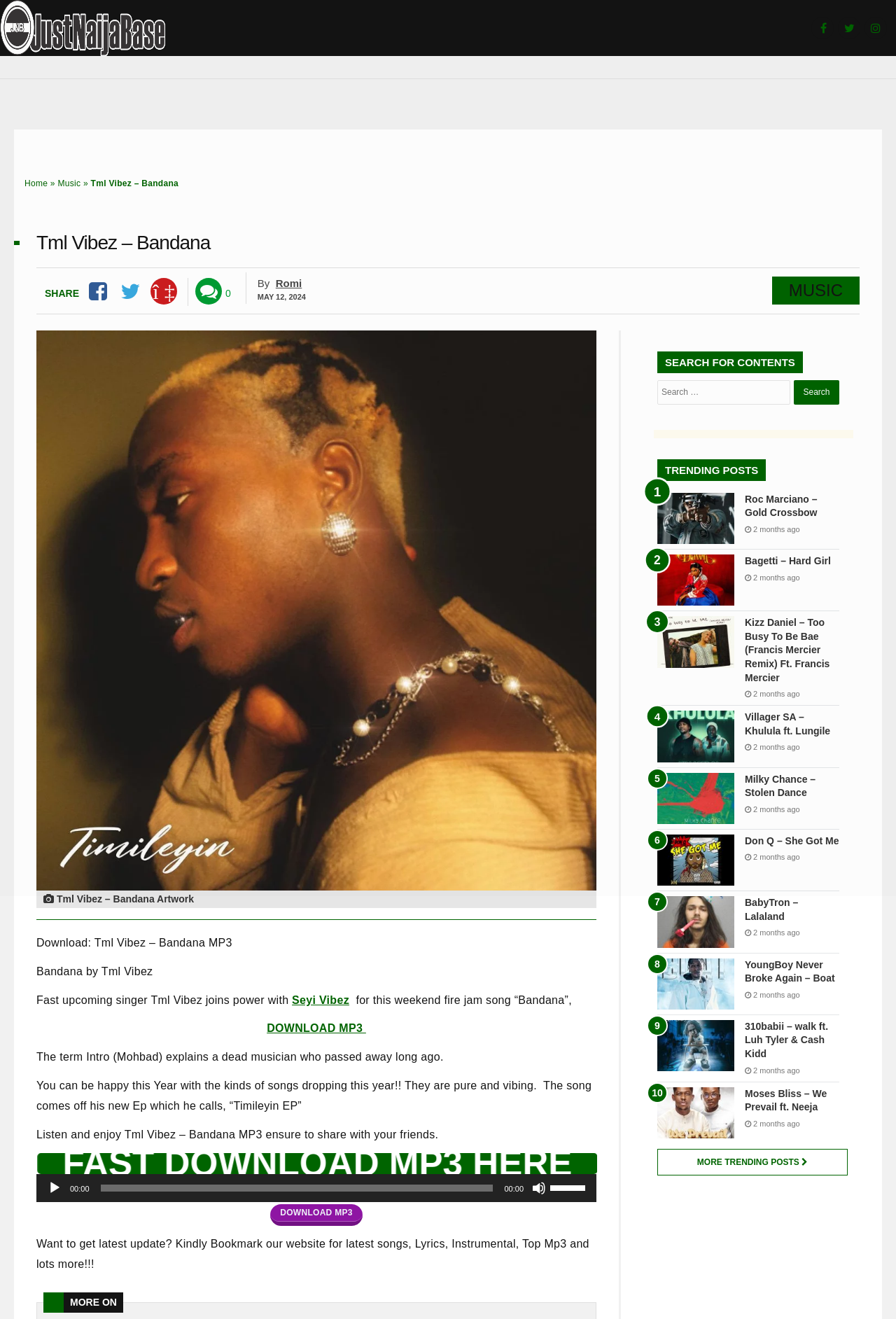Refer to the element description Music and identify the corresponding bounding box in the screenshot. Format the coordinates as (top-left x, top-left y, bottom-right x, bottom-right y) with values in the range of 0 to 1.

[0.064, 0.135, 0.09, 0.143]